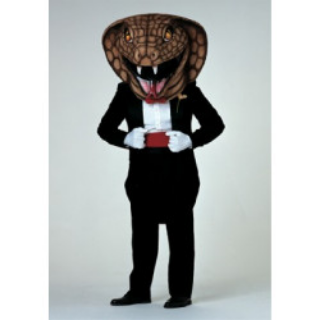What is the mascot wearing?
Using the information presented in the image, please offer a detailed response to the question.

The caption describes the mascot as standing in a formal tuxedo, which adds a humorous touch to its design, making it clear that the mascot is wearing a tuxedo.